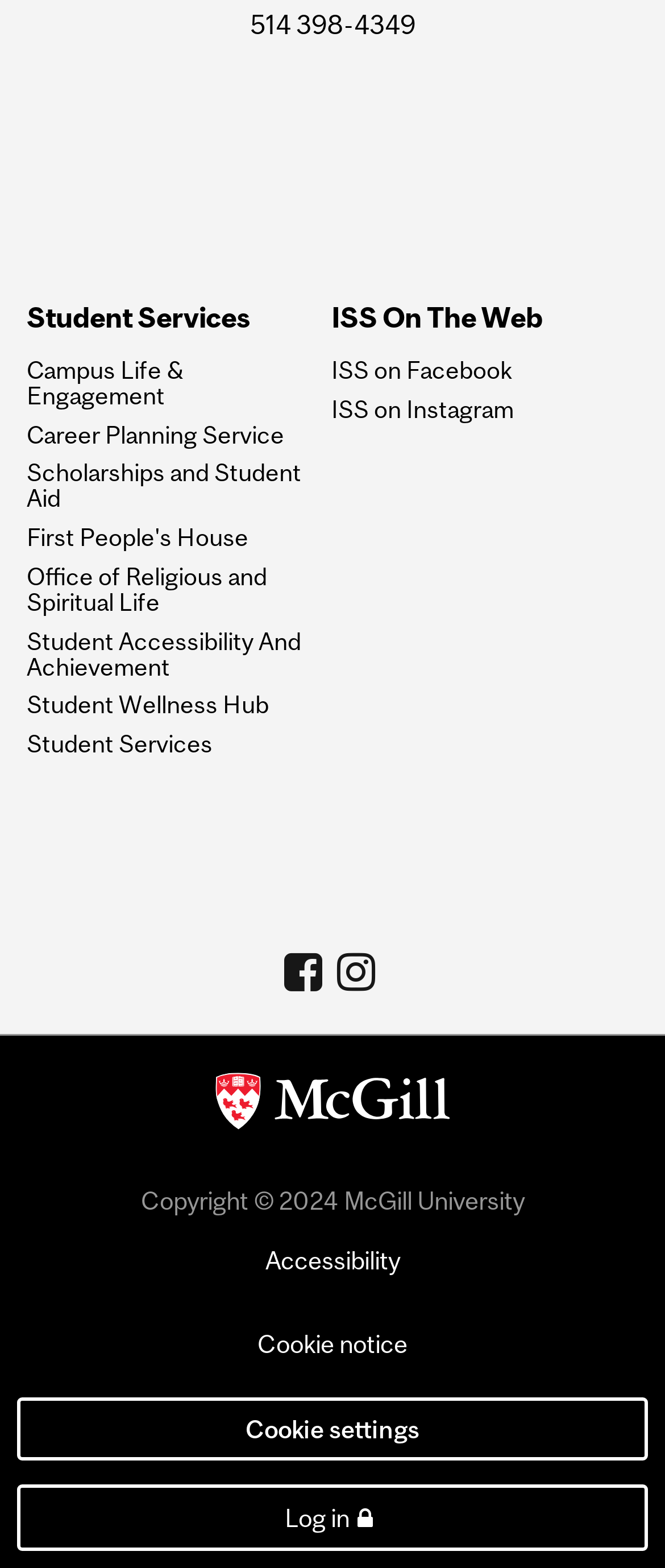Please determine the bounding box coordinates of the element's region to click in order to carry out the following instruction: "Check ISS On The Web". The coordinates should be four float numbers between 0 and 1, i.e., [left, top, right, bottom].

[0.499, 0.194, 0.949, 0.213]